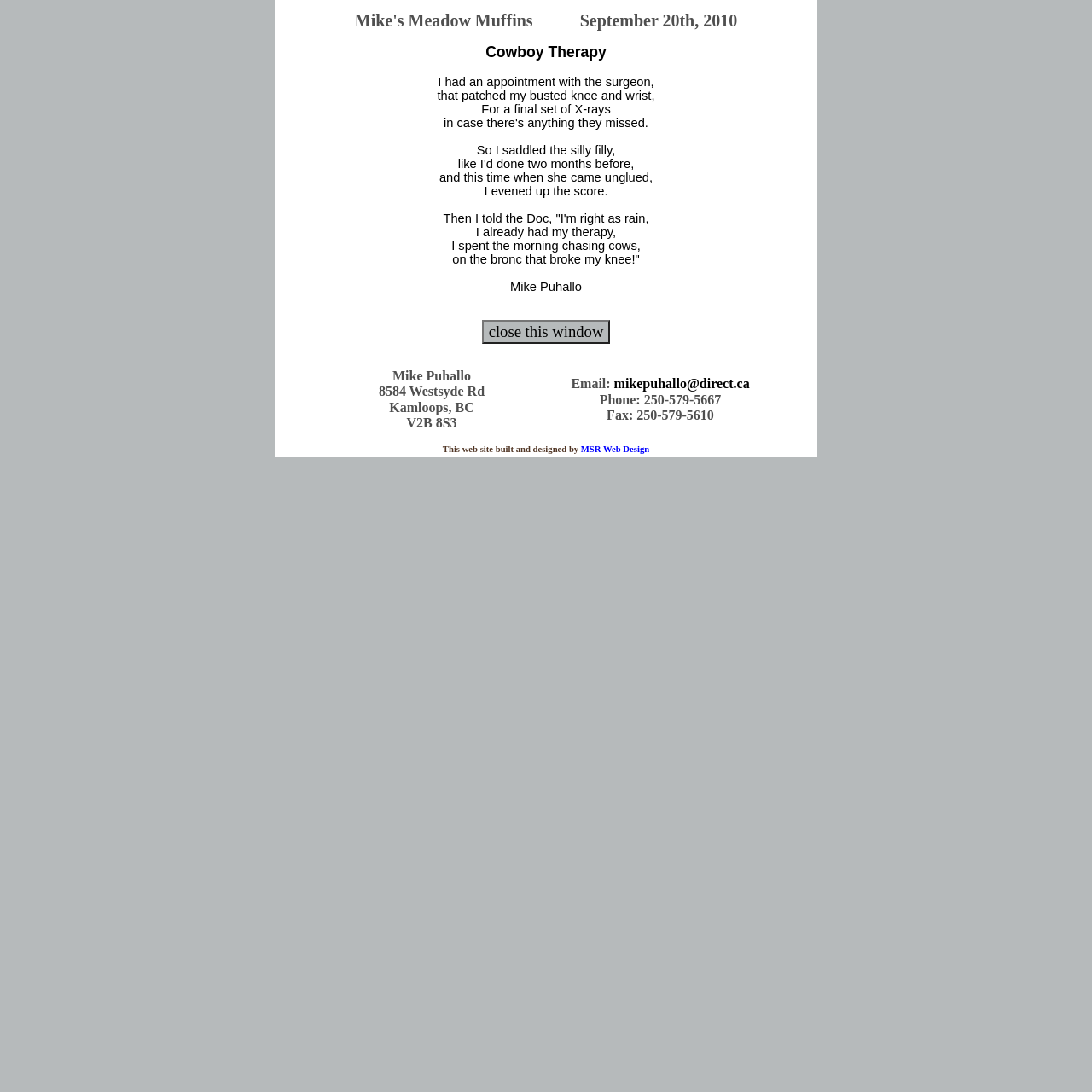Respond to the question below with a concise word or phrase:
Who is the author of the poem?

Mike Puhallo